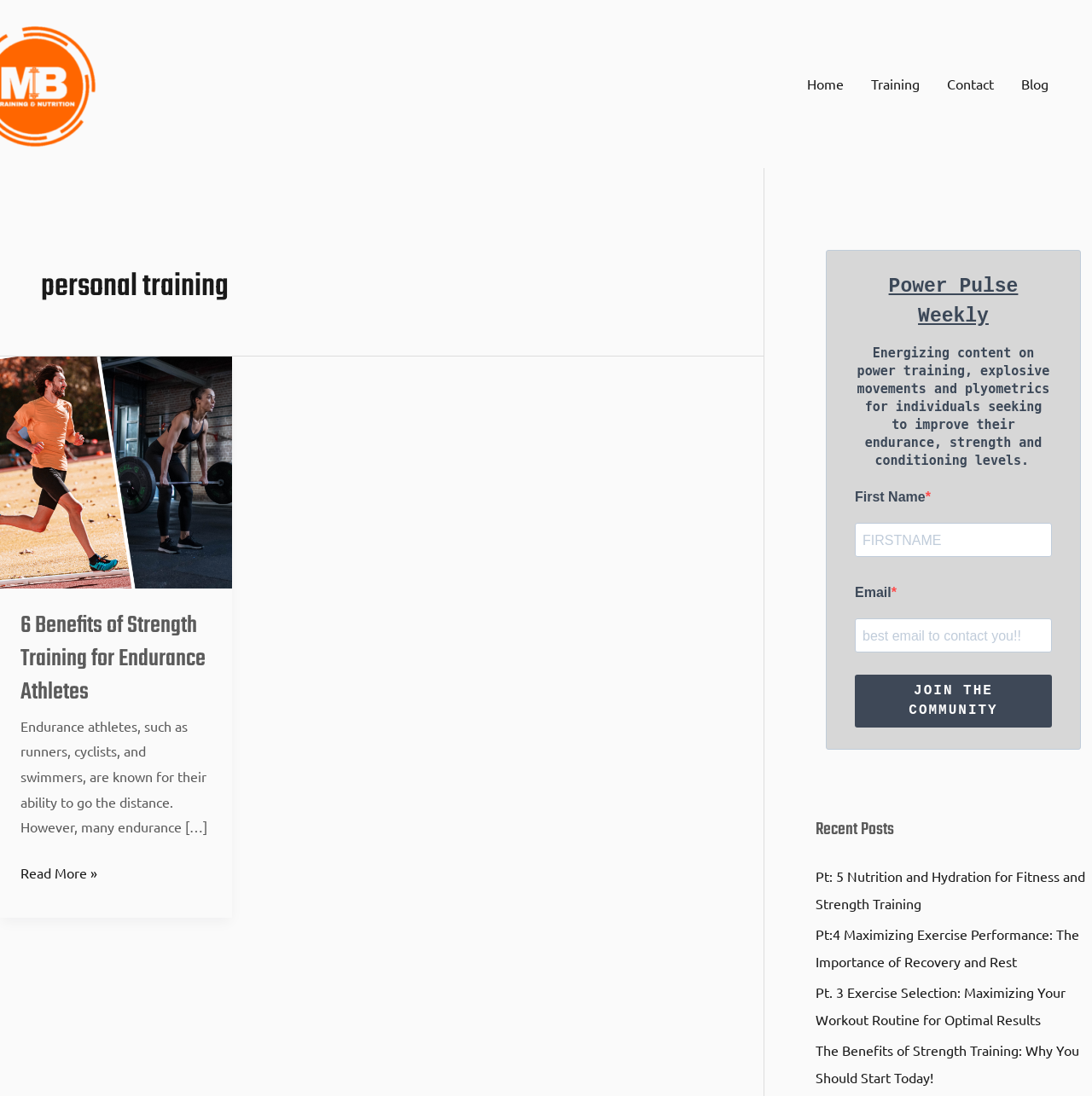Illustrate the webpage thoroughly, mentioning all important details.

The webpage is about personal training and fitness, with a focus on strength training and endurance athletes. At the top, there is a navigation menu with links to "Home", "Training", "Contact", and "Blog". Below the navigation menu, there is a heading that reads "personal training".

The main content area is divided into two sections. On the left, there are several links to articles related to strength training, including "benefits of weight training" and "6 Benefits of Strength Training for Endurance Athletes". The latter article has a brief summary that describes the benefits of strength training for endurance athletes. There is also an image related to weight training.

On the right side, there is a complementary section that appears to be a newsletter signup area. It has a heading that reads "Power Pulse Weekly" and a brief description of the content that will be sent. There are also fields to enter "First Name" and "Email" to subscribe to the newsletter, along with a "JOIN THE COMMUNITY" button.

At the bottom of the page, there is a section titled "Recent Posts" that lists four links to recent articles, including "Pt: 5 Nutrition and Hydration for Fitness and Strength Training" and "The Benefits of Strength Training: Why You Should Start Today!".